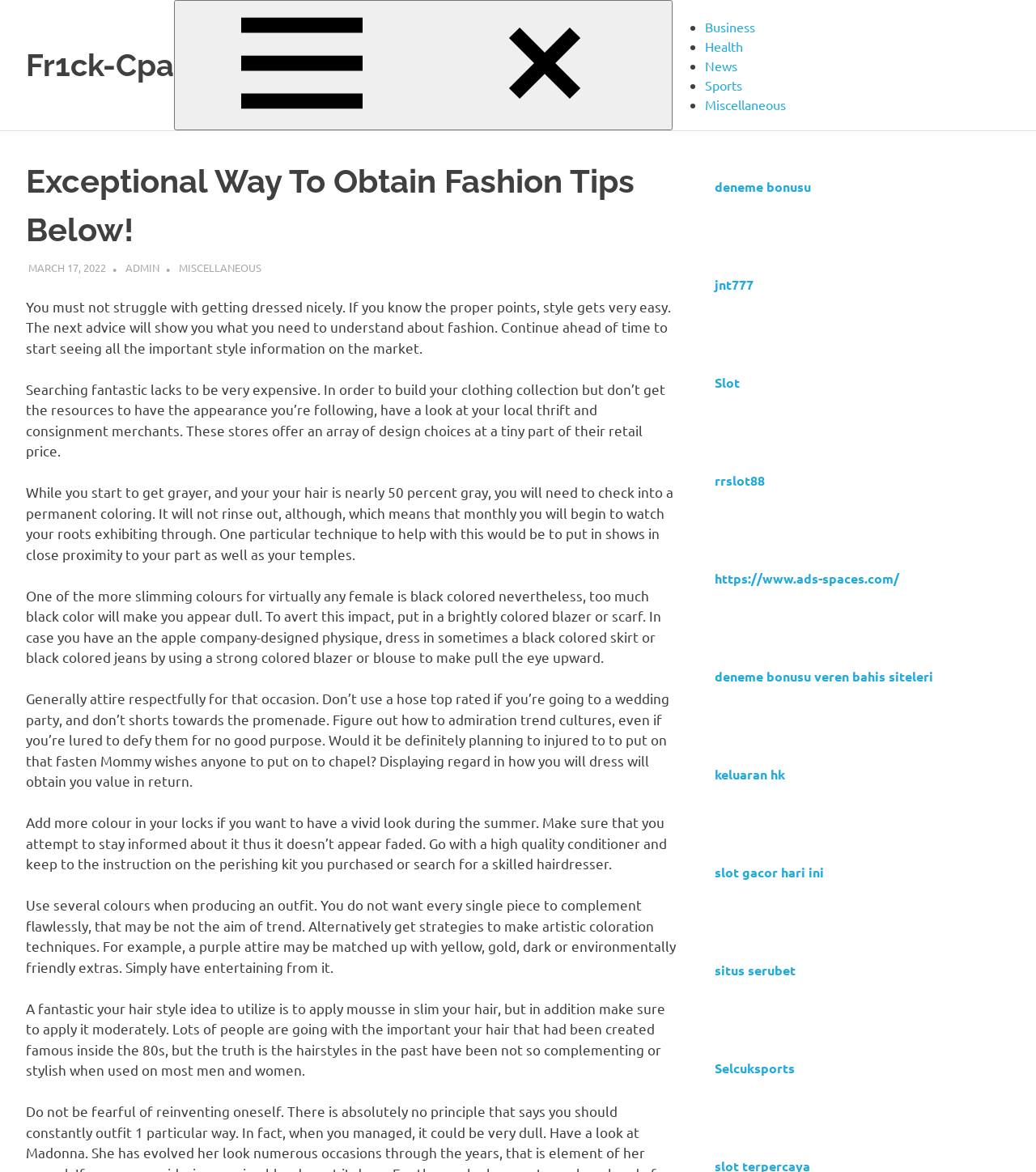Please provide the bounding box coordinates for the element that needs to be clicked to perform the instruction: "Click on the 'Menu' button". The coordinates must consist of four float numbers between 0 and 1, formatted as [left, top, right, bottom].

[0.168, 0.0, 0.649, 0.111]